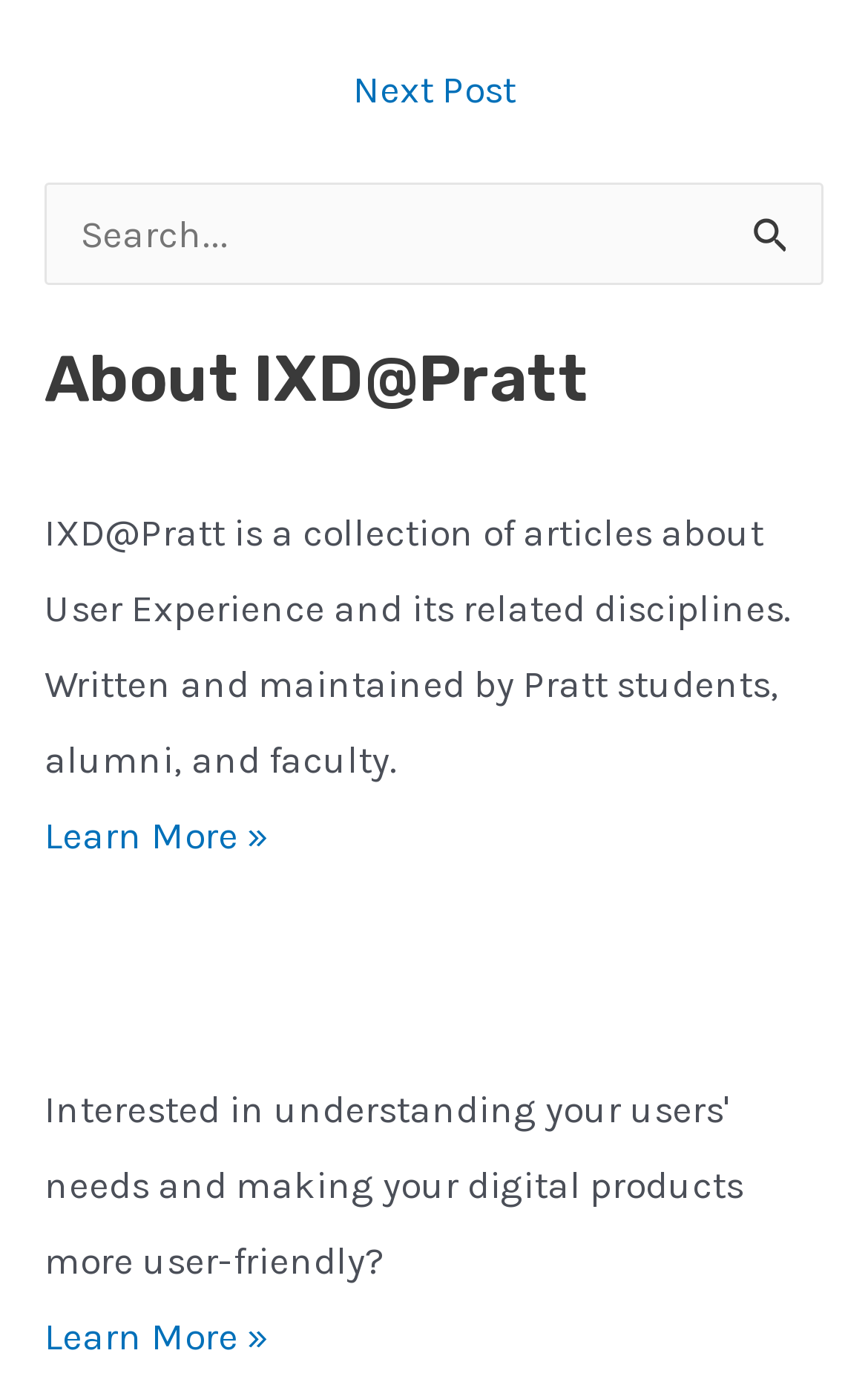Please provide a comprehensive response to the question below by analyzing the image: 
What is the purpose of the search box?

The search box is located at the top of the page, and it has a label 'Search for:' and a submit button. This suggests that the purpose of the search box is to search for articles or content within the website.